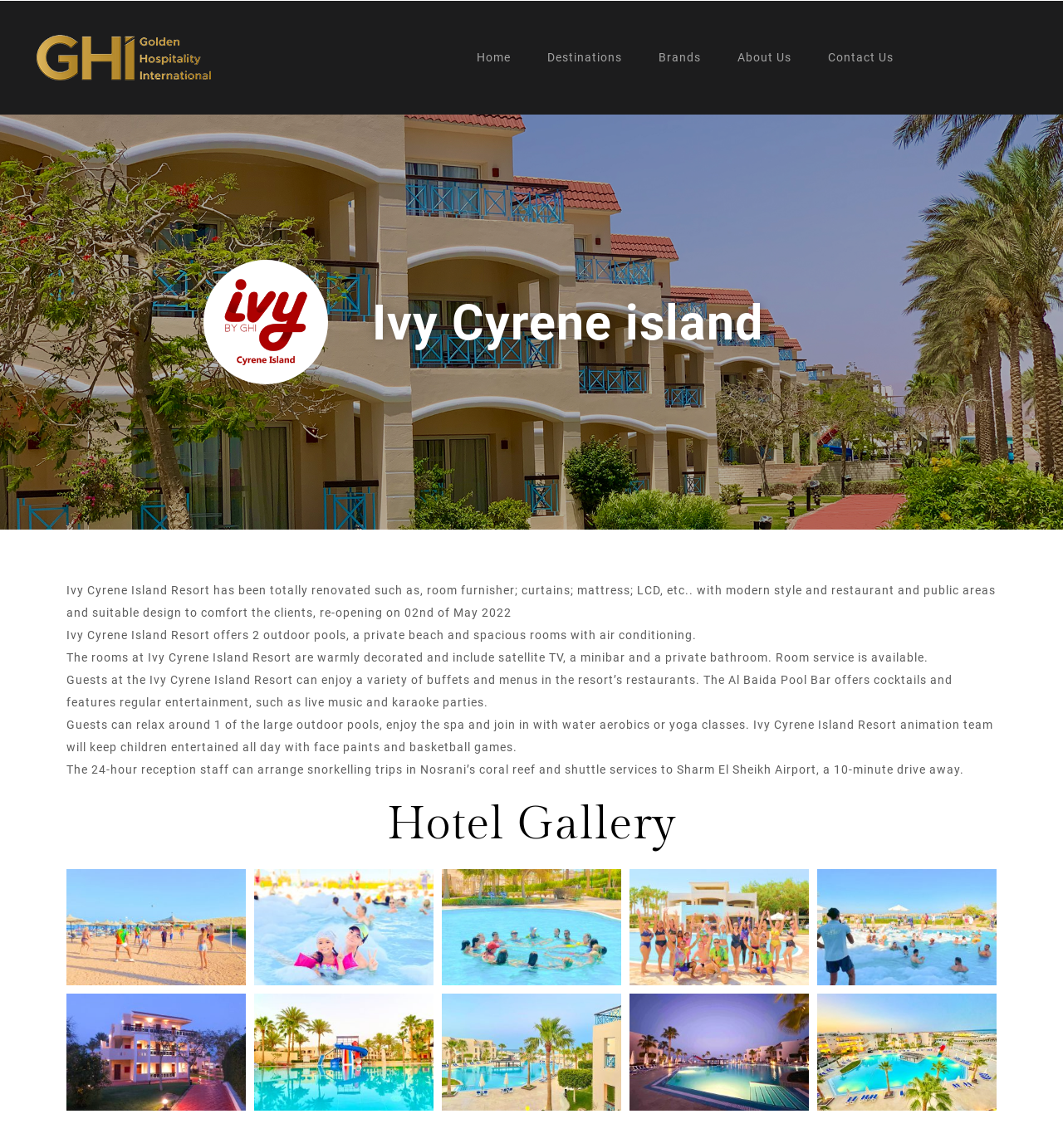What is available for children at the resort?
Refer to the image and provide a detailed answer to the question.

The availability of face paints and basketball games for children can be found in the static text 'Ivy Cyrene Island Resort animation team will keep children entertained all day with face paints and basketball games.' which provides information about the resort's activities for children.